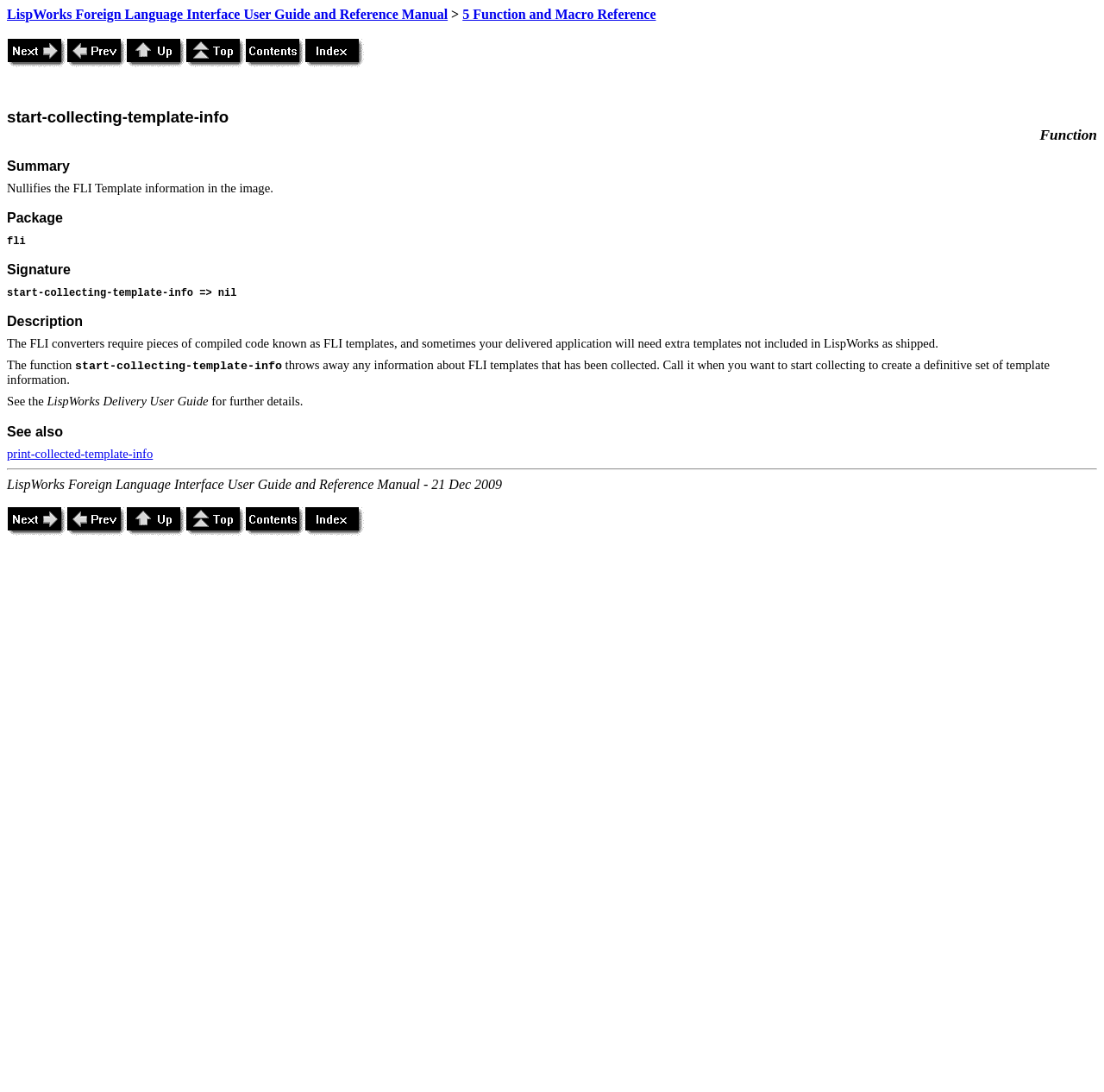Use a single word or phrase to answer the question:
What is the purpose of the function start-collecting-template-info?

To throw away FLI template information